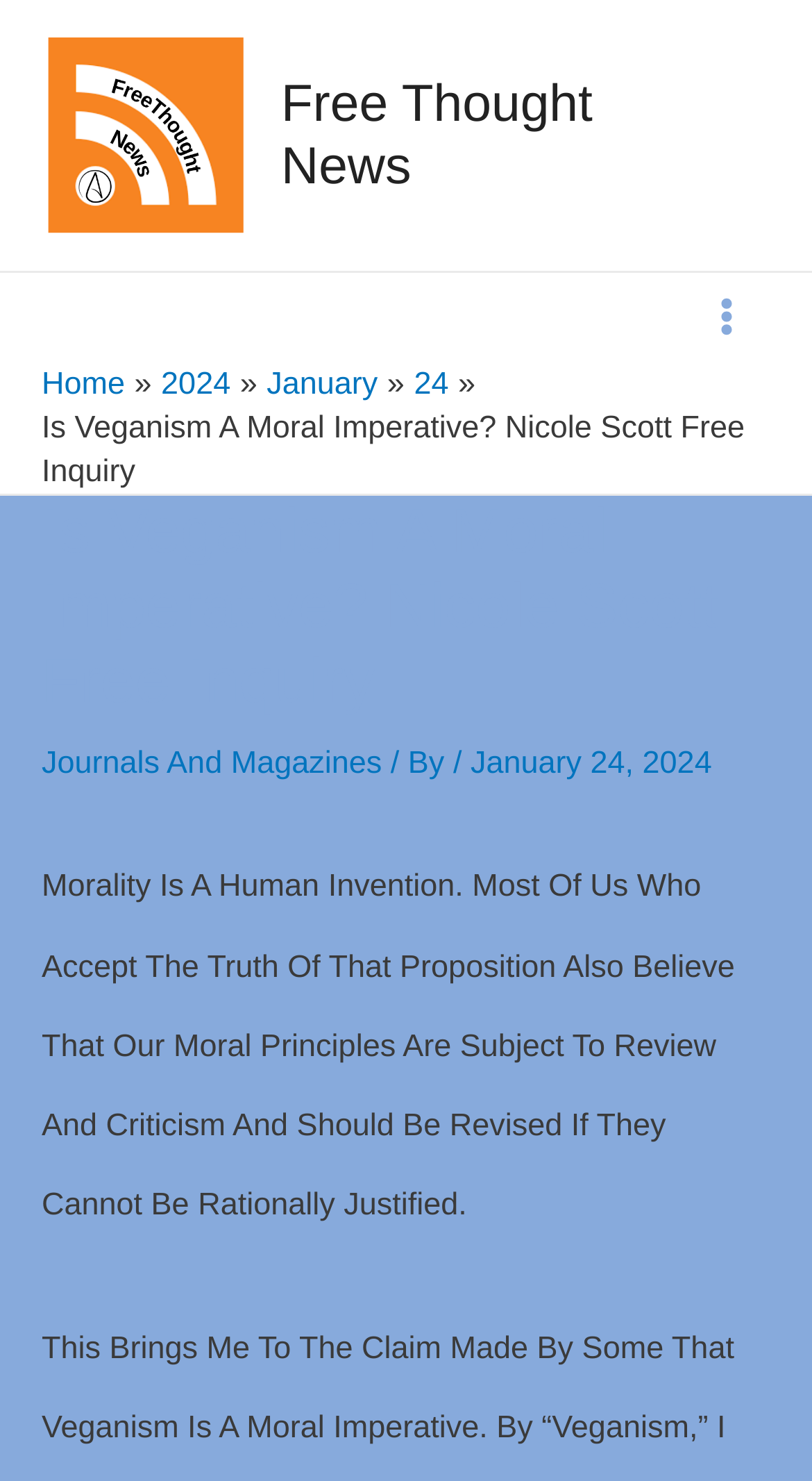Specify the bounding box coordinates of the area to click in order to follow the given instruction: "Go to the Home page."

[0.051, 0.247, 0.154, 0.271]